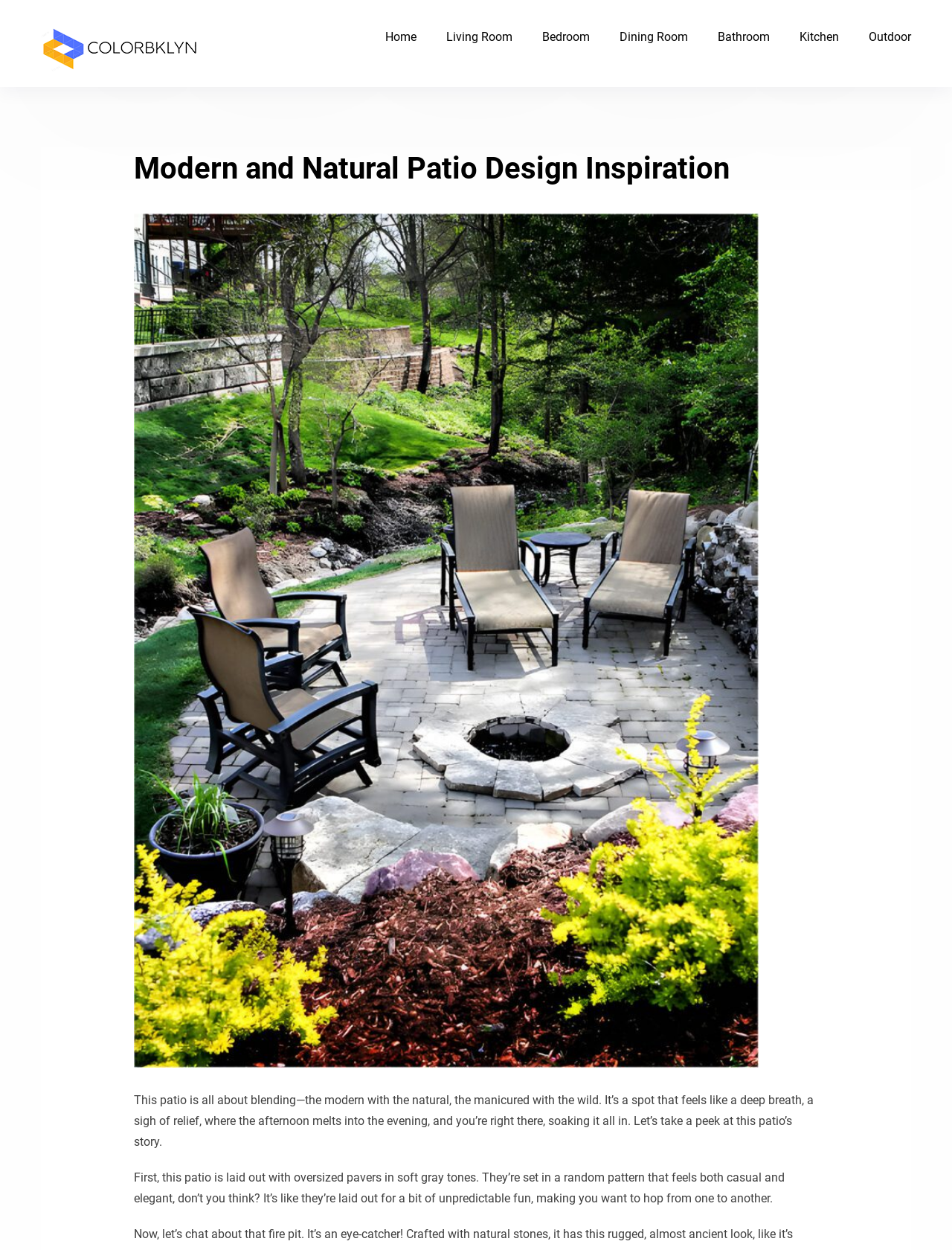What is the atmosphere of this patio?
Look at the image and provide a detailed response to the question.

The description of the patio as 'a spot that feels like a deep breath, a sigh of relief' suggests that the atmosphere of this patio is relaxing and calming.